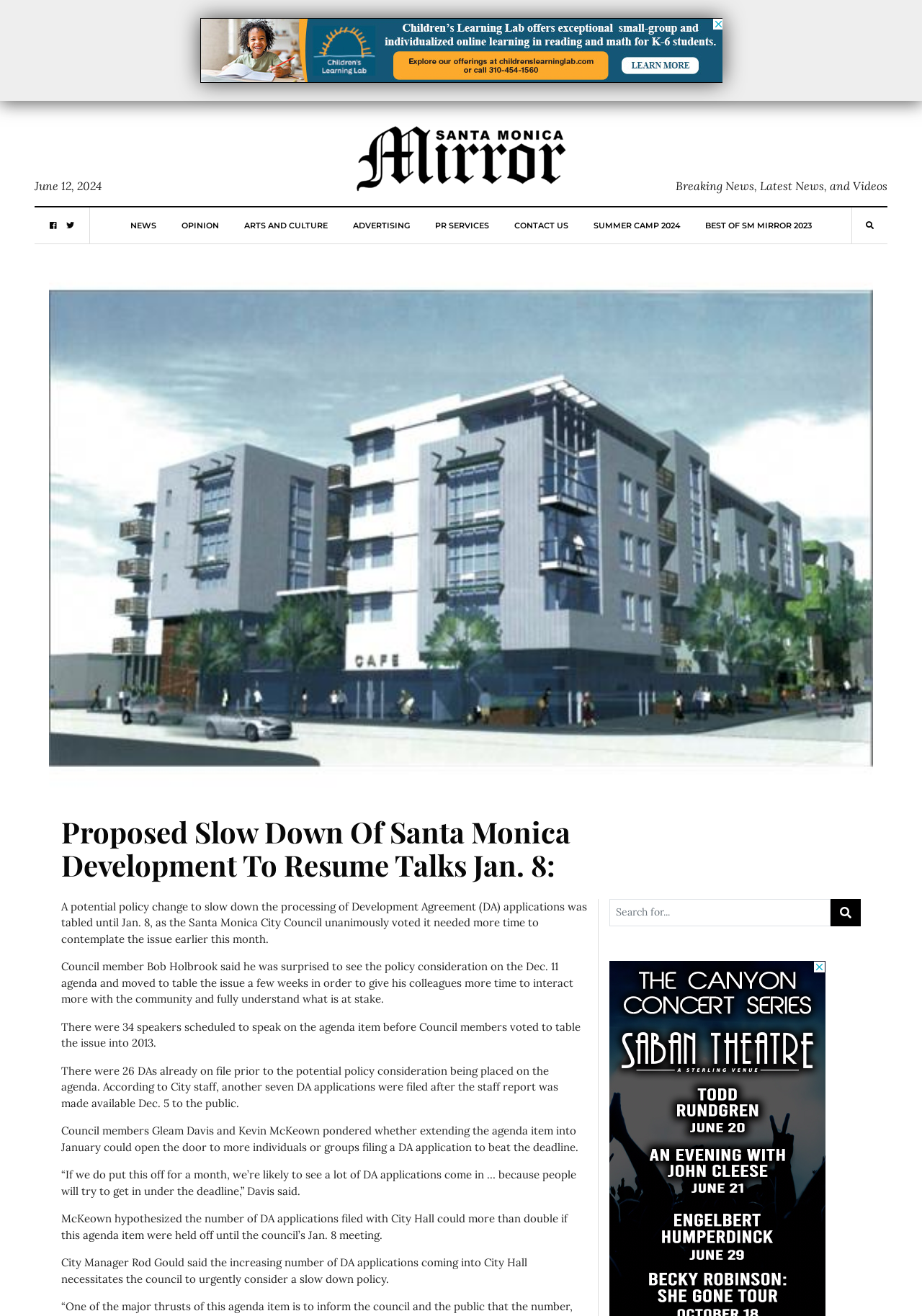Identify the bounding box coordinates for the element that needs to be clicked to fulfill this instruction: "Click the 'NEWS' link". Provide the coordinates in the format of four float numbers between 0 and 1: [left, top, right, bottom].

[0.141, 0.158, 0.169, 0.185]